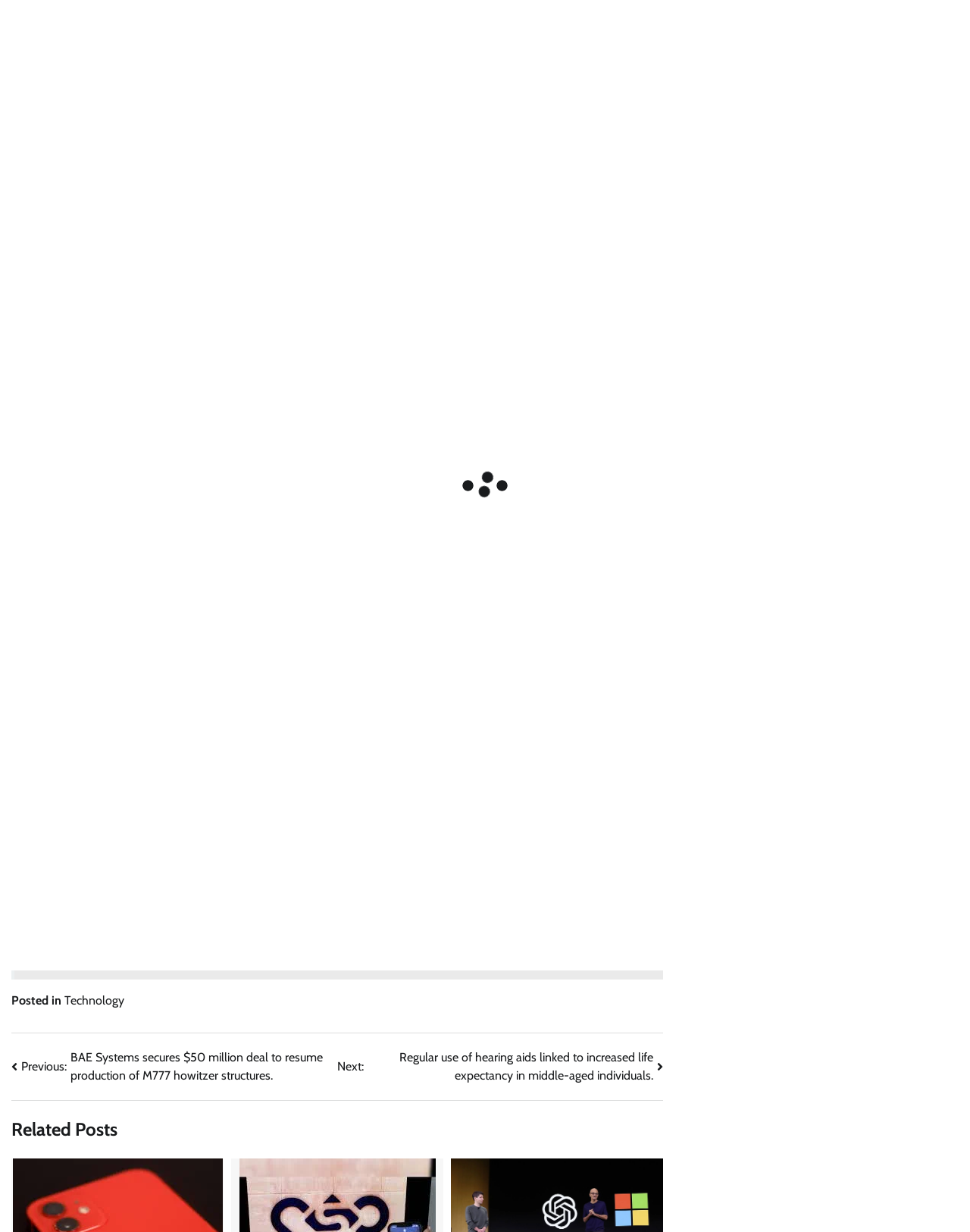Identify the bounding box coordinates for the UI element described as follows: "Contact". Ensure the coordinates are four float numbers between 0 and 1, formatted as [left, top, right, bottom].

None